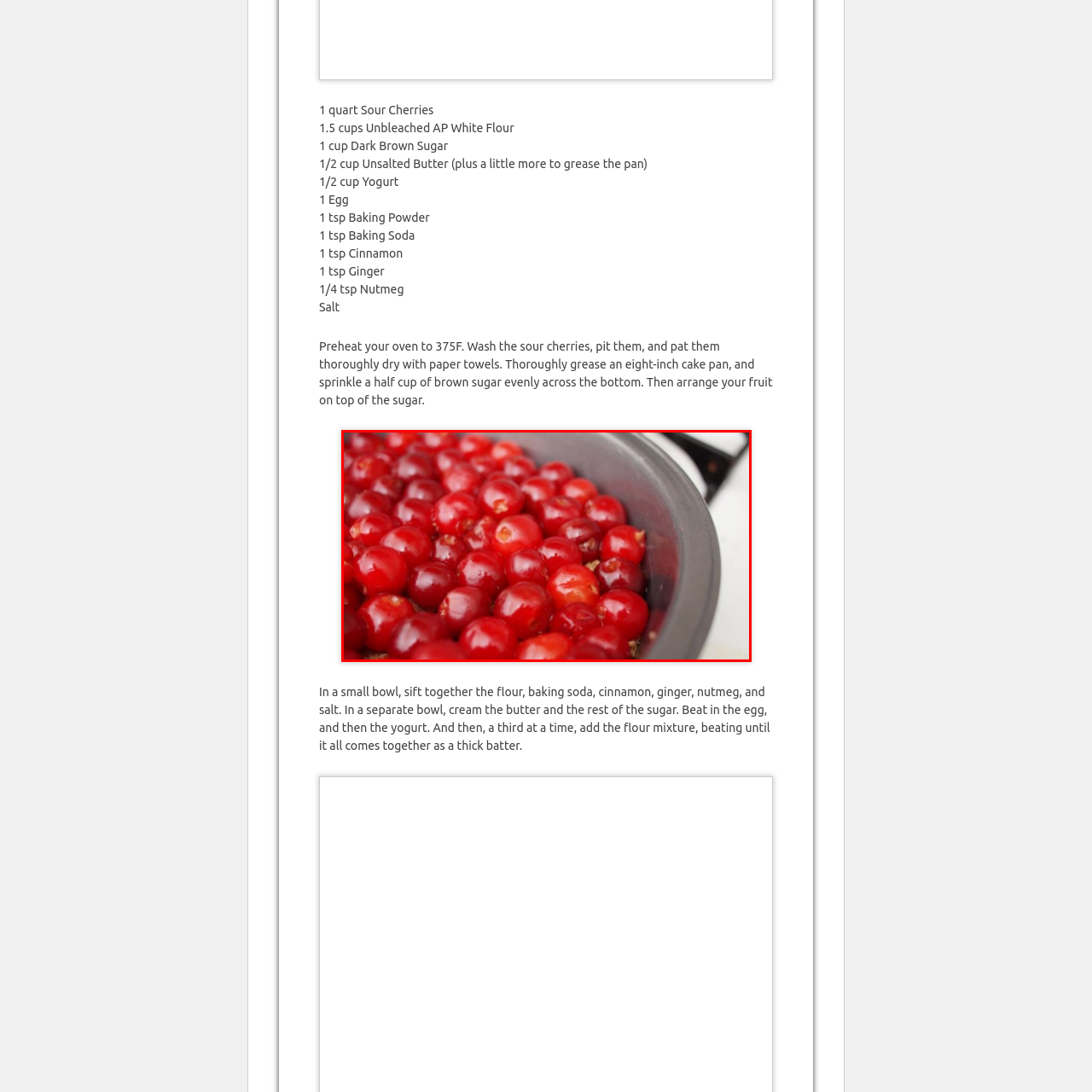Generate a thorough description of the part of the image enclosed by the red boundary.

The image showcases a close-up view of a delectable Sour Cherry Upside Down Cake, highlighting the vibrant, glossy red sour cherries arranged in a circular pattern atop a golden brown sugar layer in a dark baking pan. The cherries, glistening and plump, hint at their tart sweetness and are nestled closely against one another, contributing to an inviting presentation. The backdrop suggests a kitchen setting, with a hint of an auxiliary kitchen tool visible, emphasizing the homey atmosphere of baking. This dish is not only visually appealing but tantalizingly promises a blend of sweet and tangy flavors in each bite, perfect for dessert lovers.